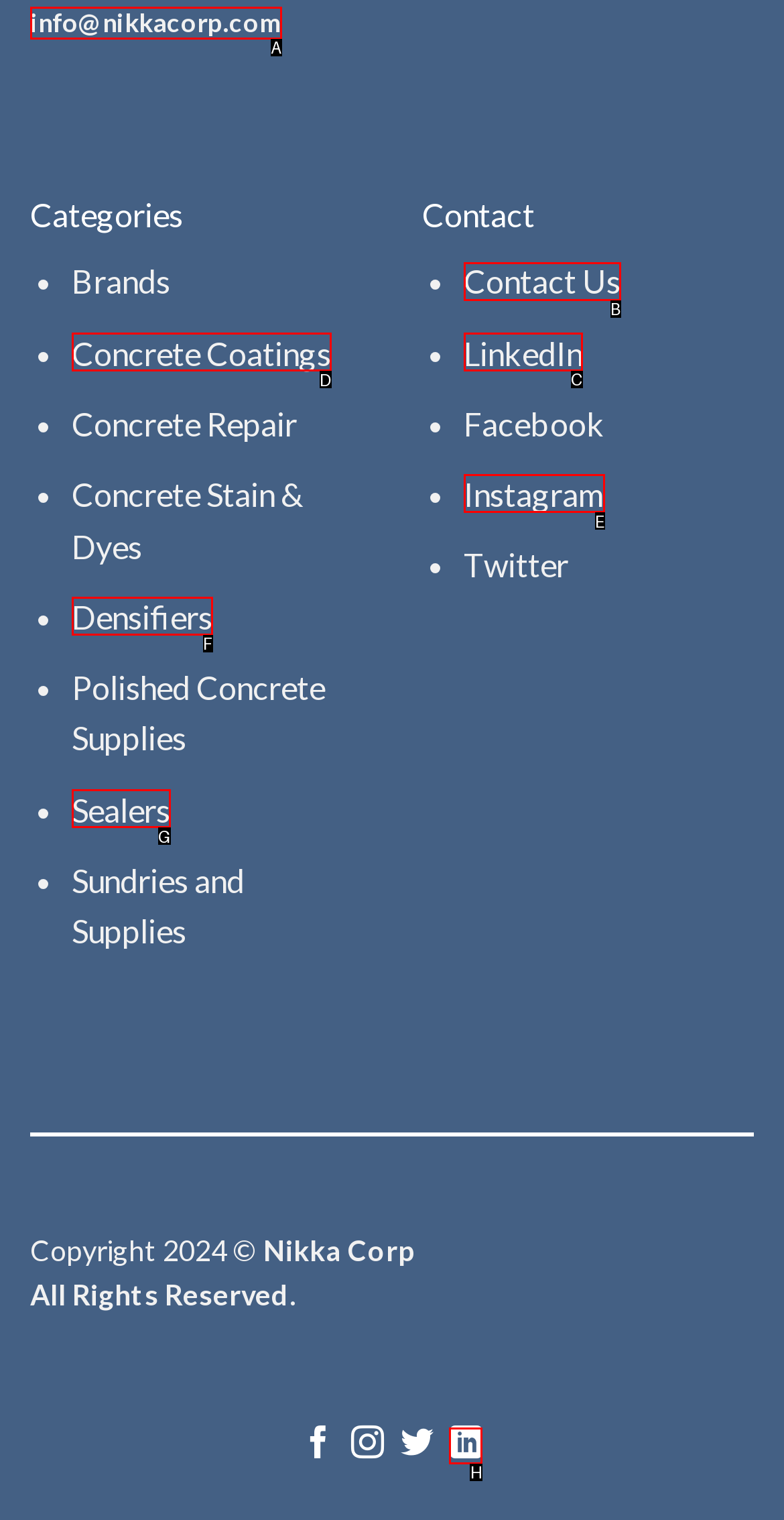Identify the correct UI element to click for this instruction: Check LinkedIn
Respond with the appropriate option's letter from the provided choices directly.

C